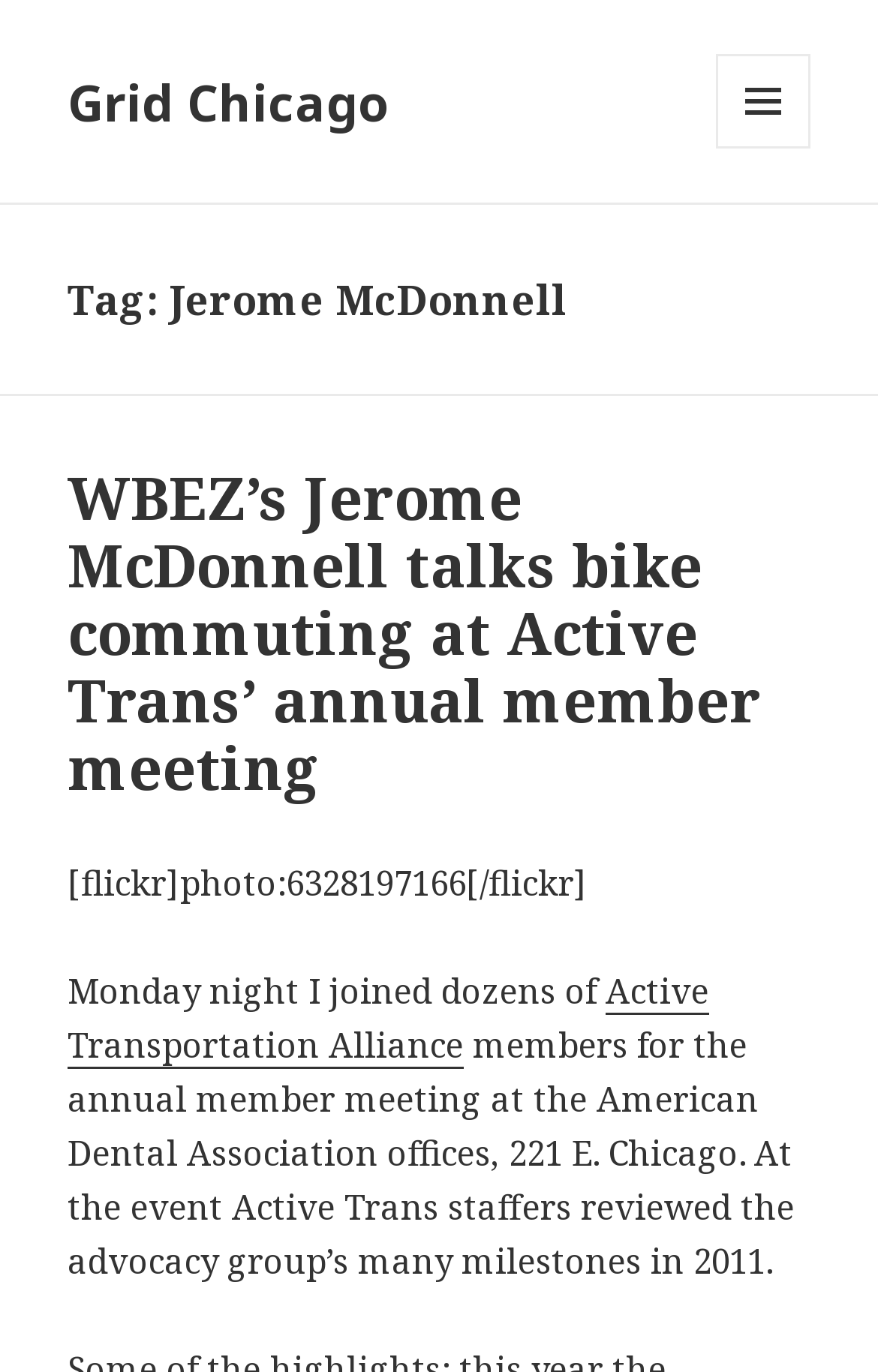Provide a one-word or short-phrase response to the question:
What is the topic of the article?

Bike commuting